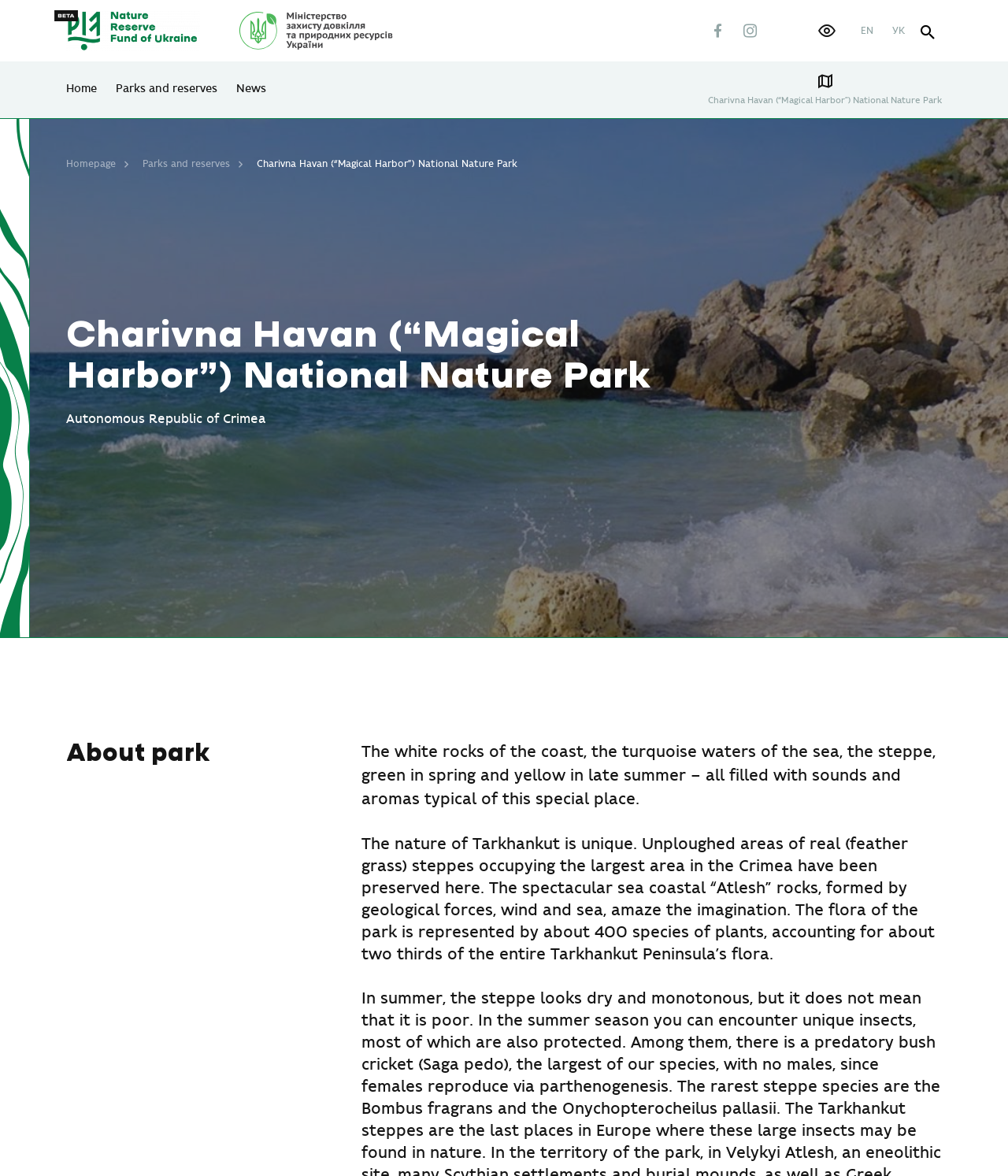Identify the bounding box of the UI element described as follows: "Terms". Provide the coordinates as four float numbers in the range of 0 to 1 [left, top, right, bottom].

None